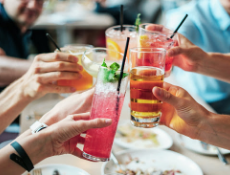What is the occasion depicted in the image?
Based on the screenshot, provide a one-word or short-phrase response.

a gathering among friends or family